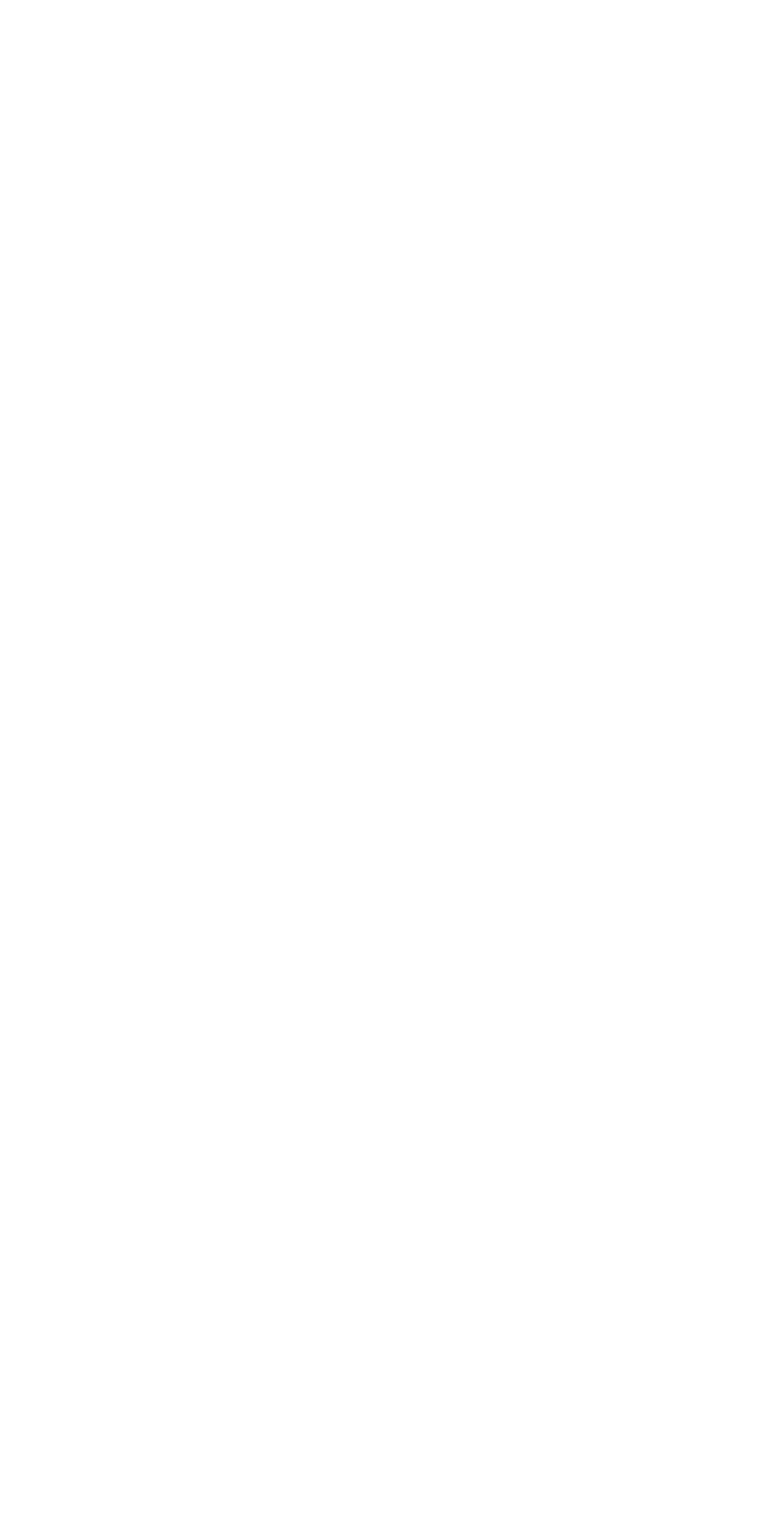Find the bounding box coordinates for the area that must be clicked to perform this action: "Visit the 'oilprice.com' webpage".

[0.33, 0.446, 0.535, 0.472]